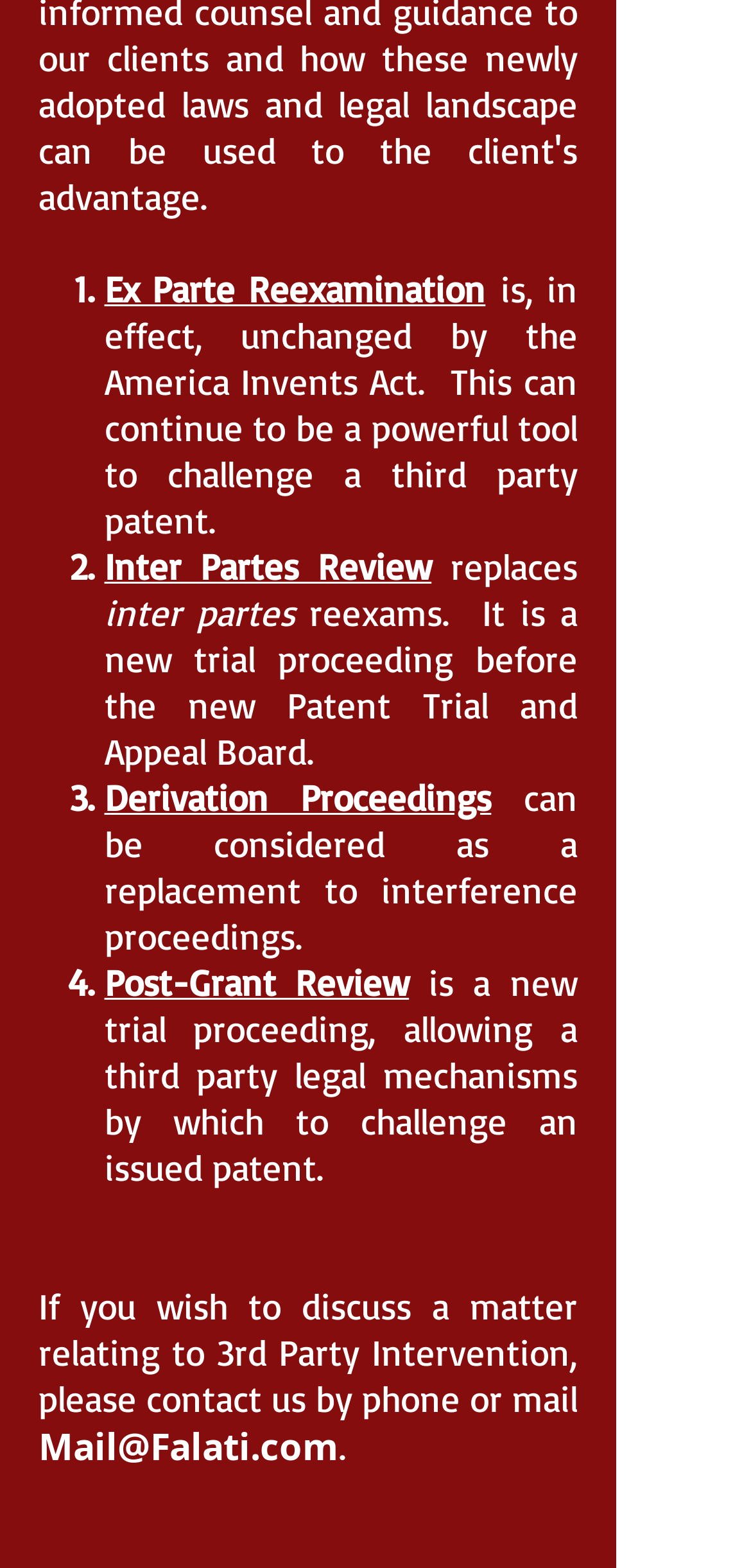Provide your answer to the question using just one word or phrase: What is Post-Grant Review?

a new trial proceeding